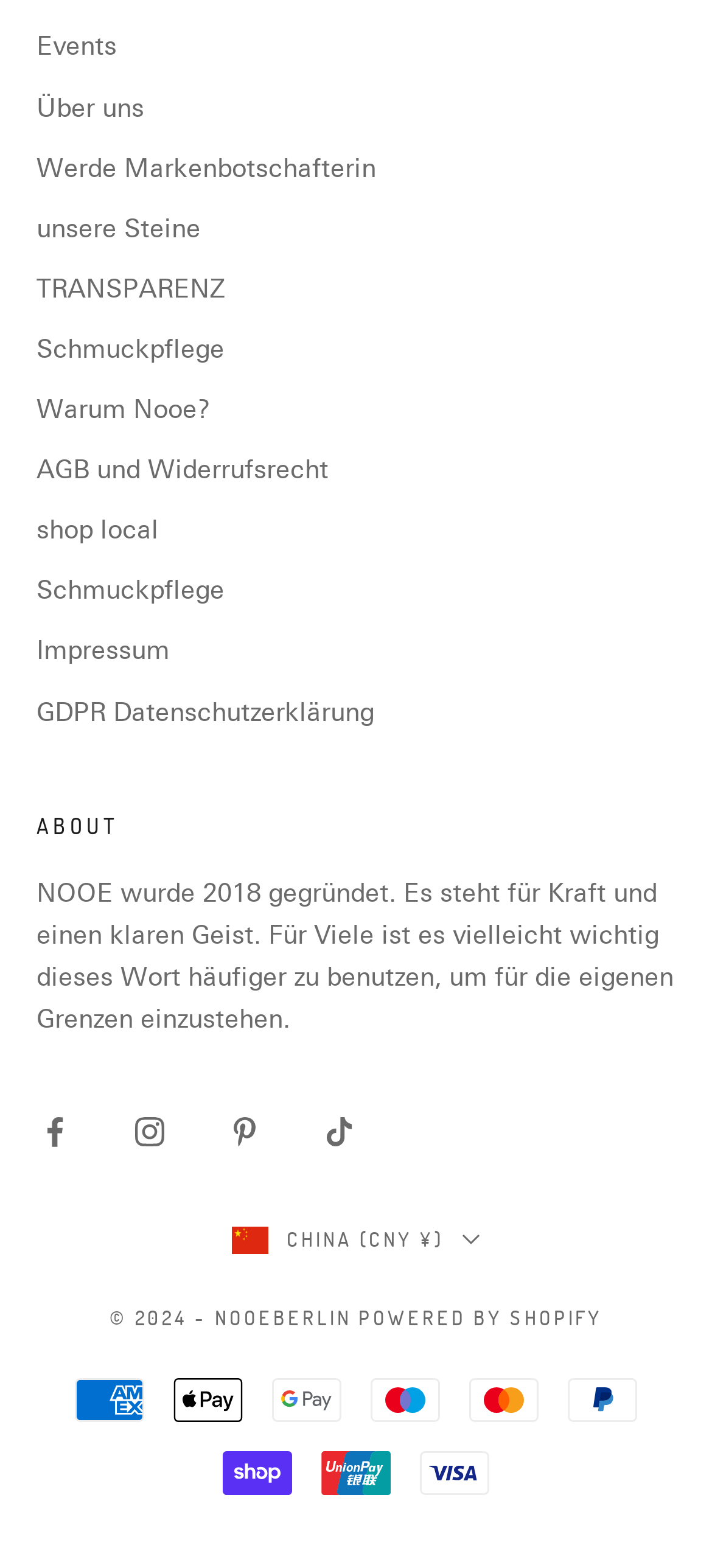Bounding box coordinates are to be given in the format (top-left x, top-left y, bottom-right x, bottom-right y). All values must be floating point numbers between 0 and 1. Provide the bounding box coordinate for the UI element described as: Über uns

[0.051, 0.059, 0.203, 0.079]